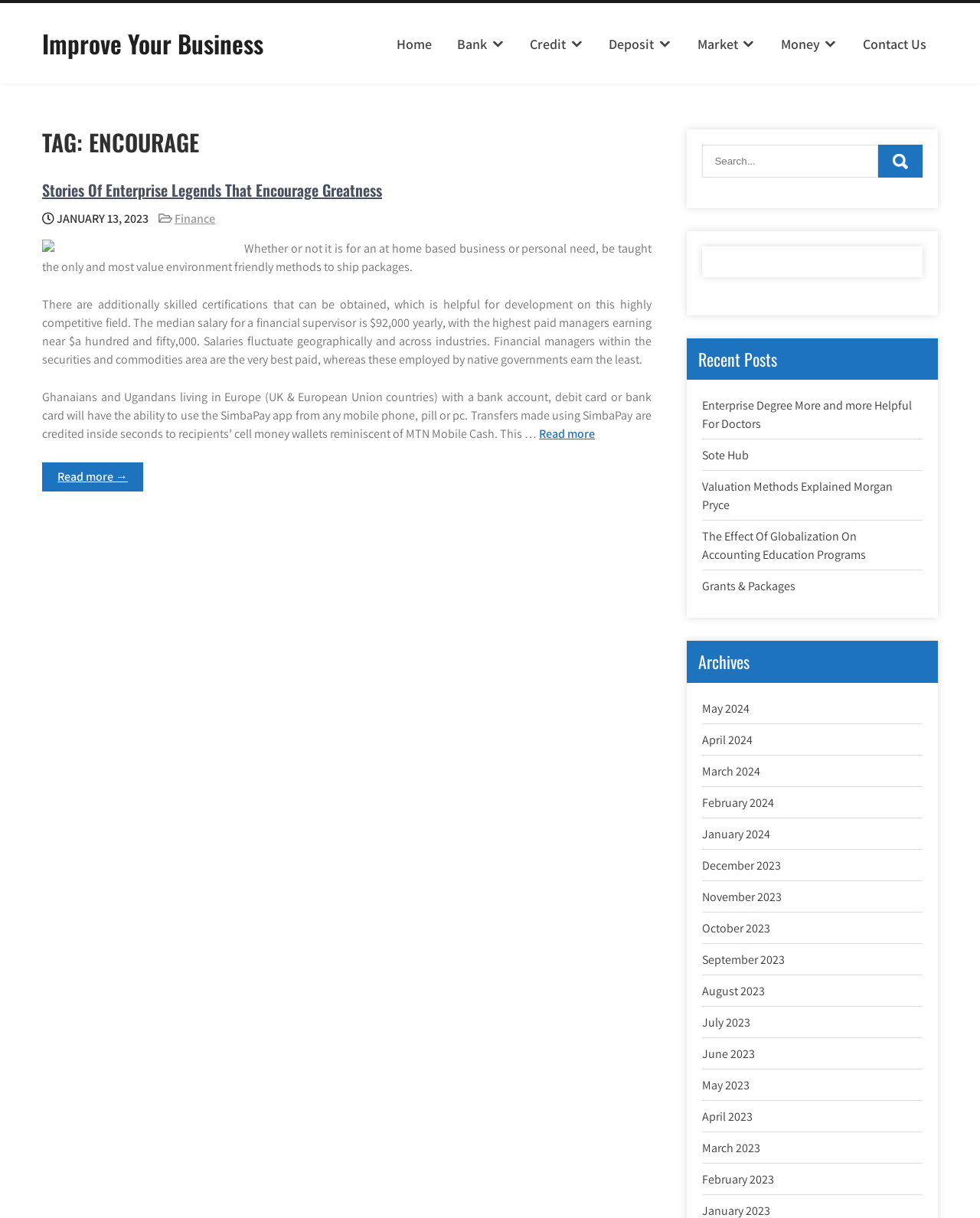What is the purpose of the search box?
Please provide a single word or phrase as the answer based on the screenshot.

To search the website